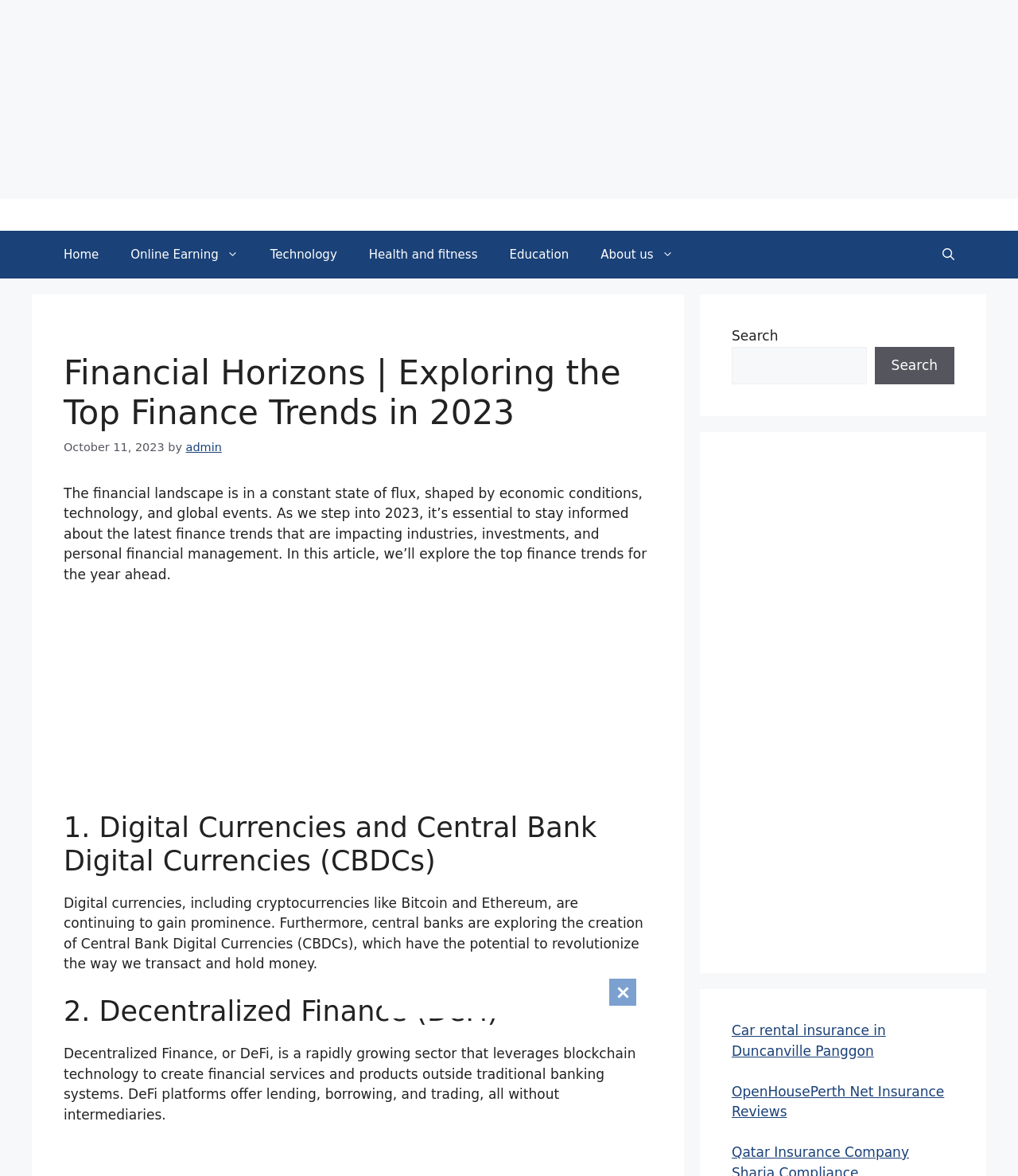Kindly determine the bounding box coordinates for the clickable area to achieve the given instruction: "Open the About us page".

[0.574, 0.196, 0.677, 0.237]